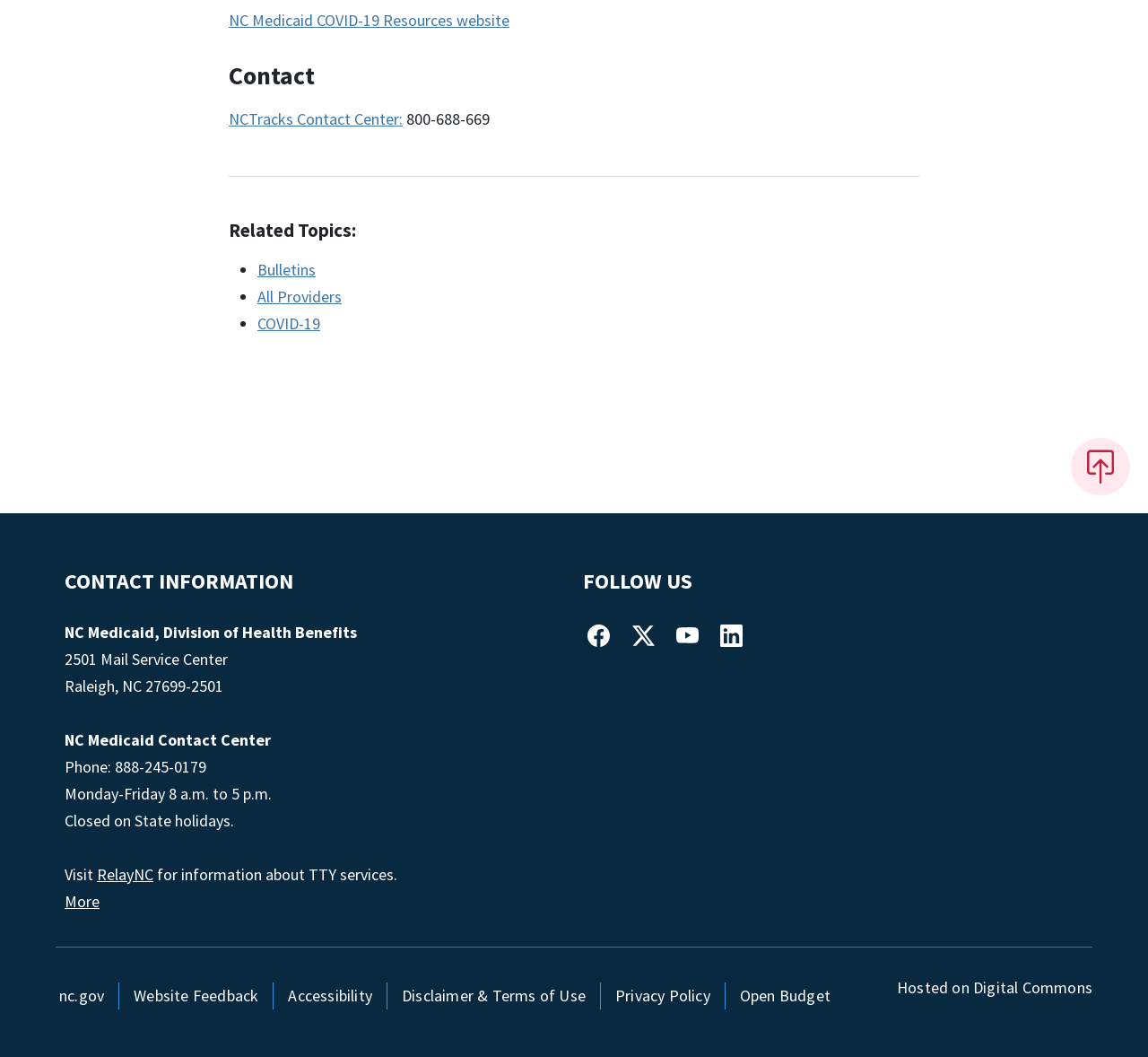Locate the bounding box coordinates of the area that needs to be clicked to fulfill the following instruction: "go to the homepage". The coordinates should be in the format of four float numbers between 0 and 1, namely [left, top, right, bottom].

None